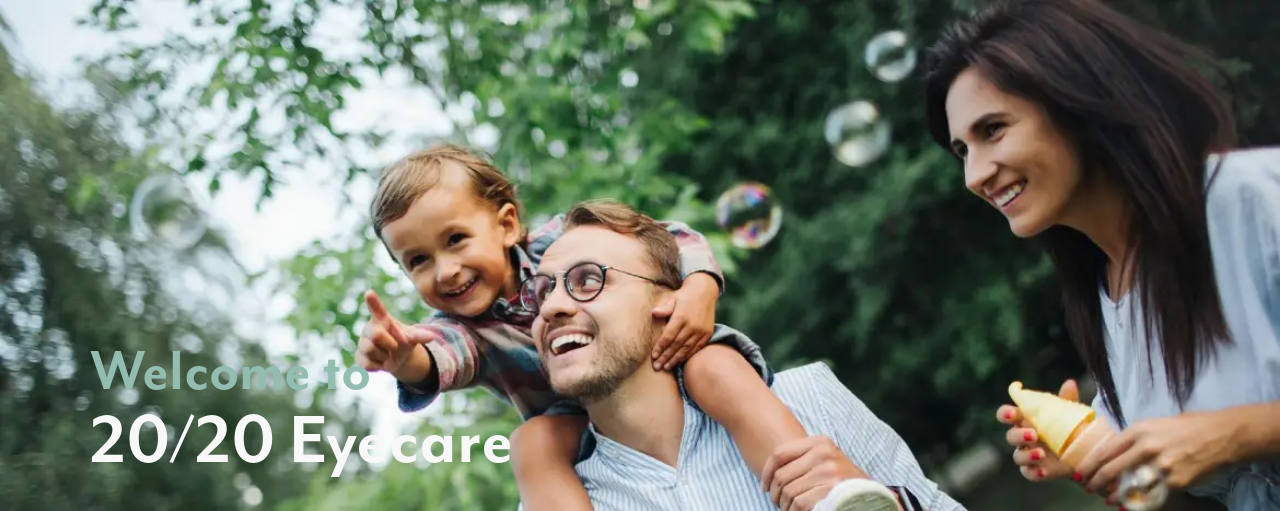Please respond to the question using a single word or phrase:
What is floating gently through the scene?

Soft bubbles